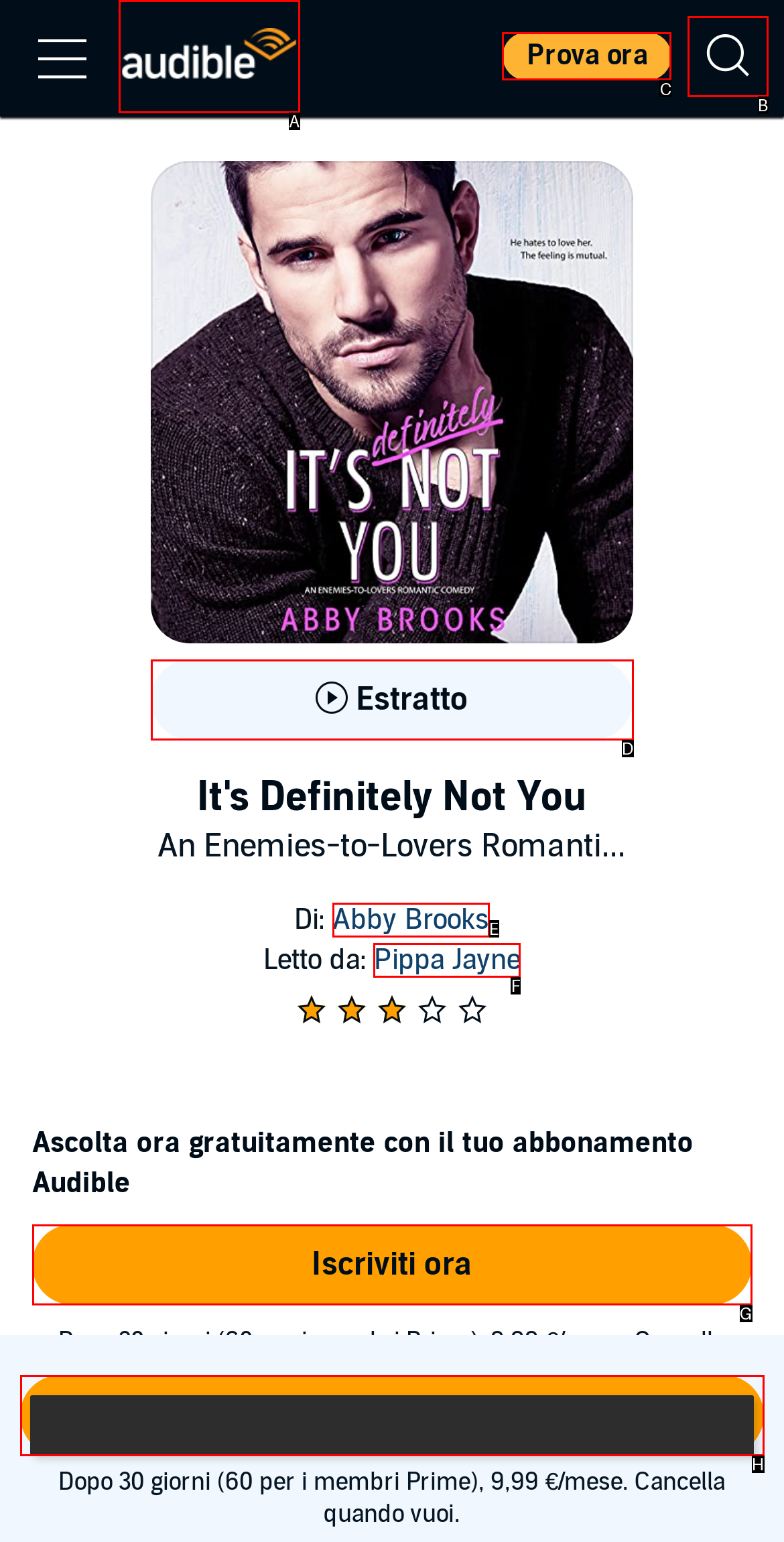Decide which letter you need to select to fulfill the task: Try now
Answer with the letter that matches the correct option directly.

C